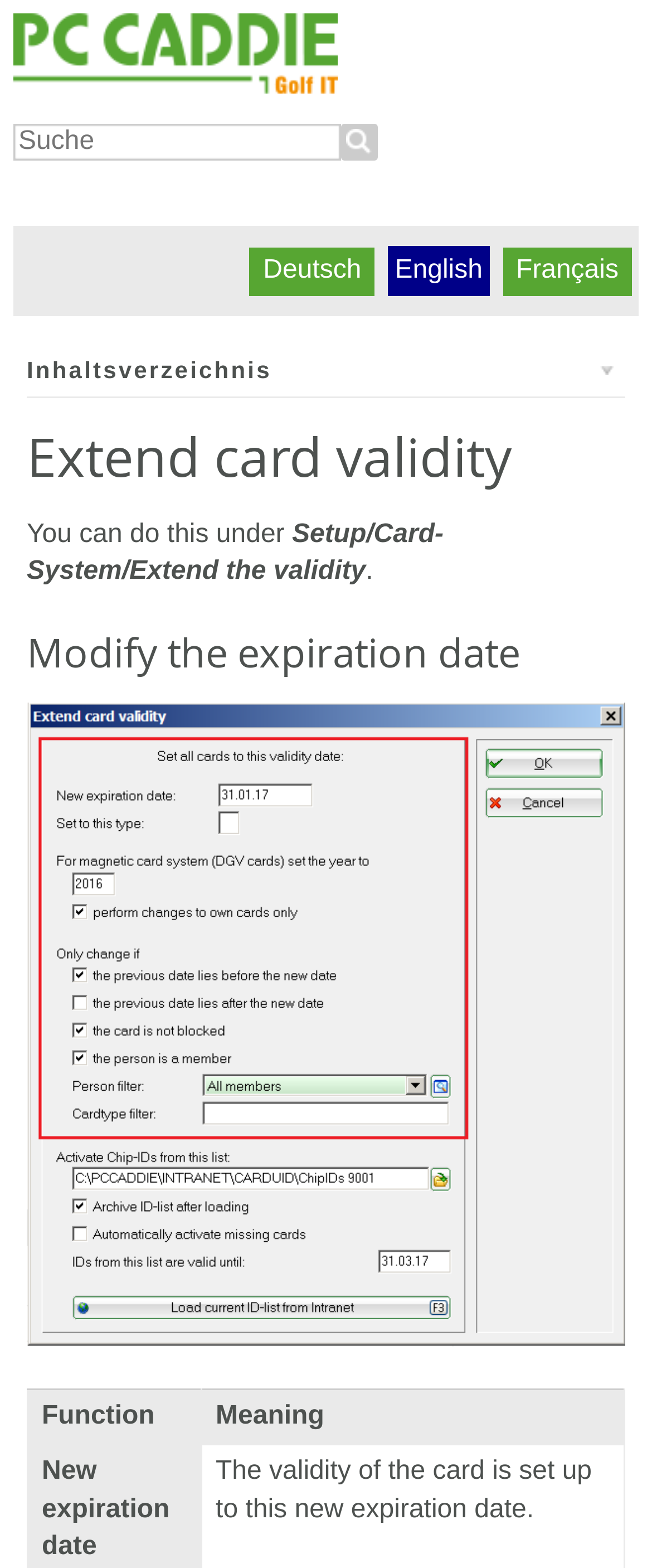Using the webpage screenshot, find the UI element described by parent_node: vormerken name="add.55504" value="null". Provide the bounding box coordinates in the format (top-left x, top-left y, bottom-right x, bottom-right y), ensuring all values are floating point numbers between 0 and 1.

None